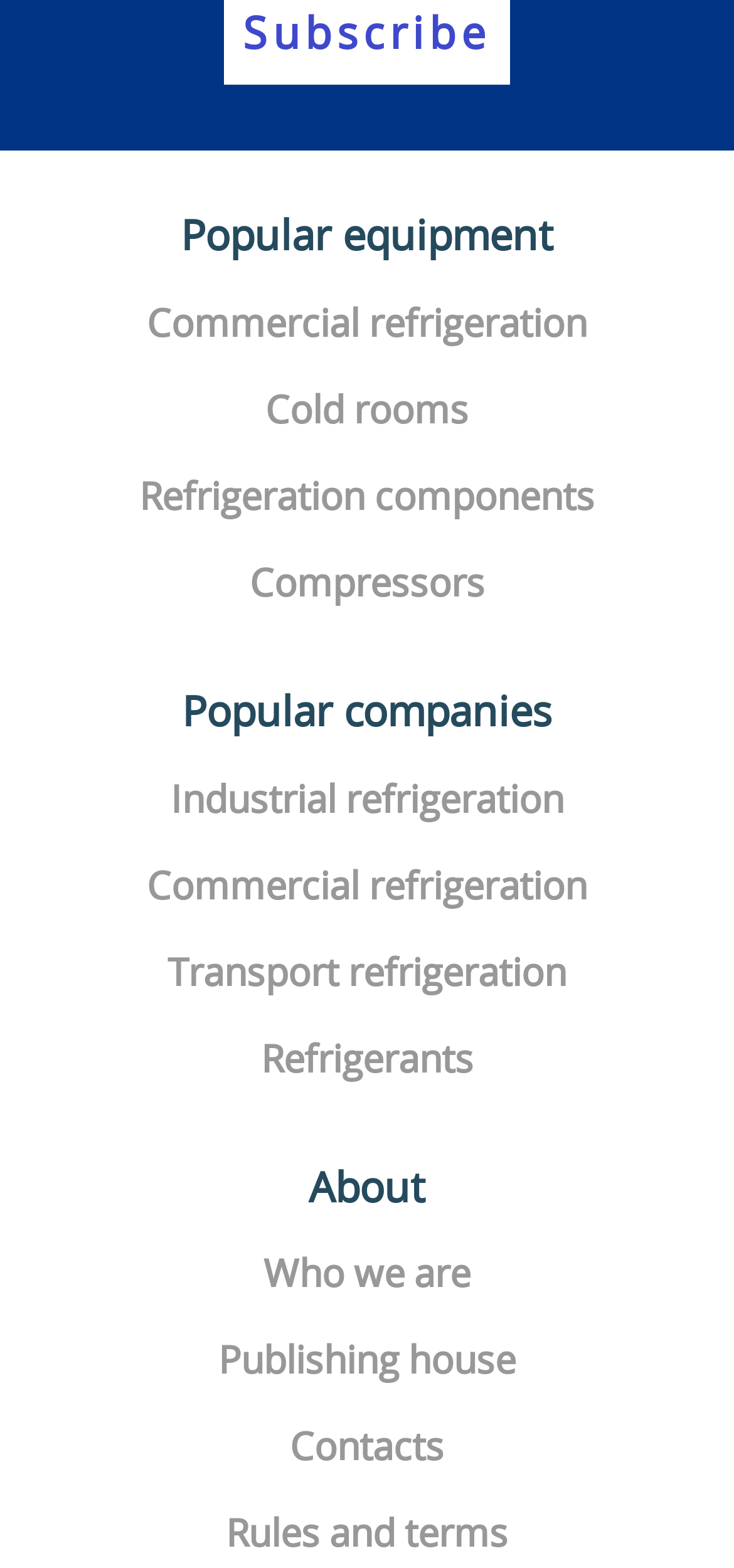What is the topic of the webpage?
Using the information from the image, answer the question thoroughly.

The webpage appears to be focused on refrigeration, with various links to different types of refrigeration equipment, companies, and related topics, indicating that the topic of the webpage is refrigeration.